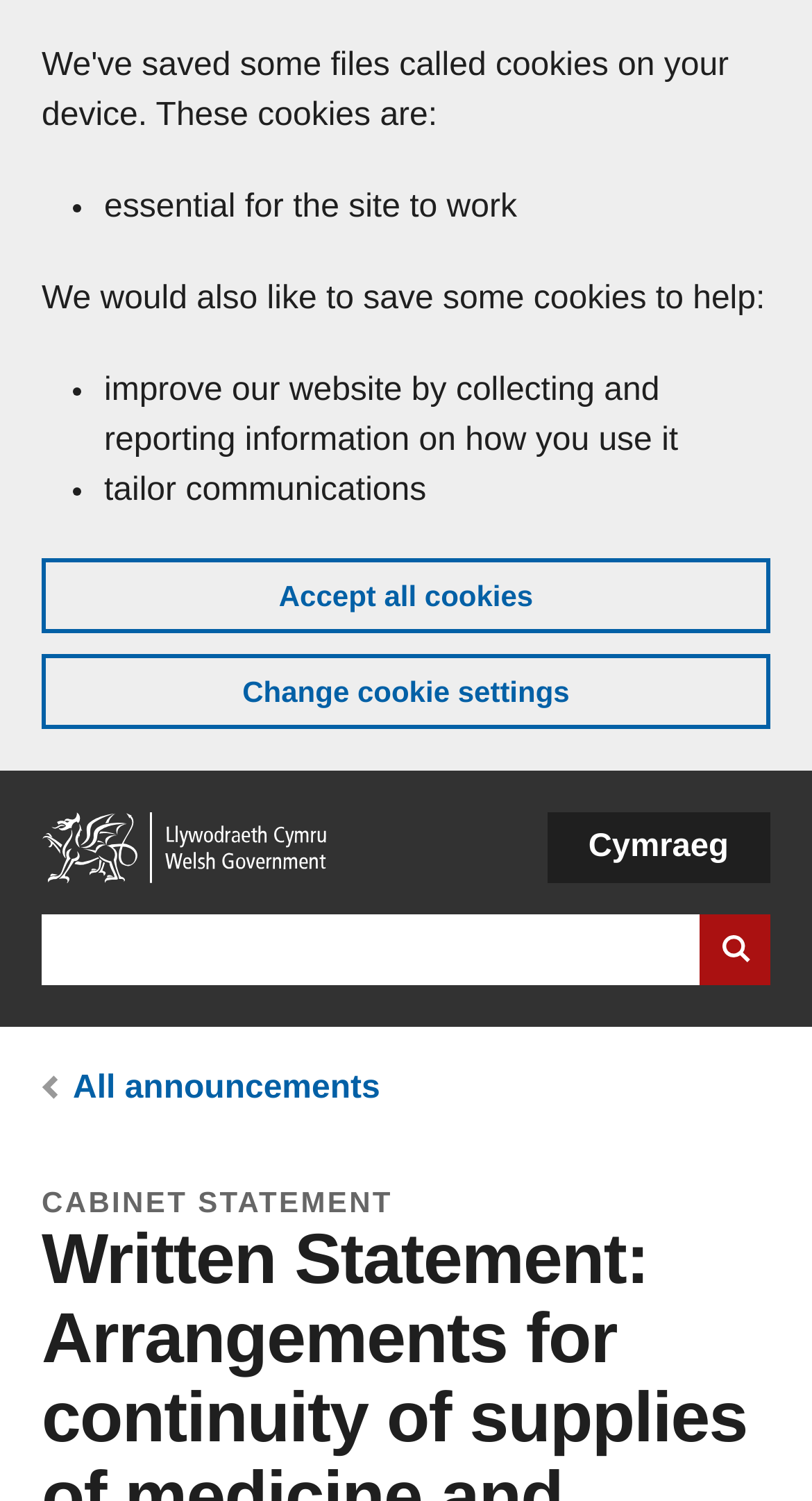What is the purpose of the cookies on this website?
Please provide a single word or phrase as your answer based on the screenshot.

To improve the website and tailor communications